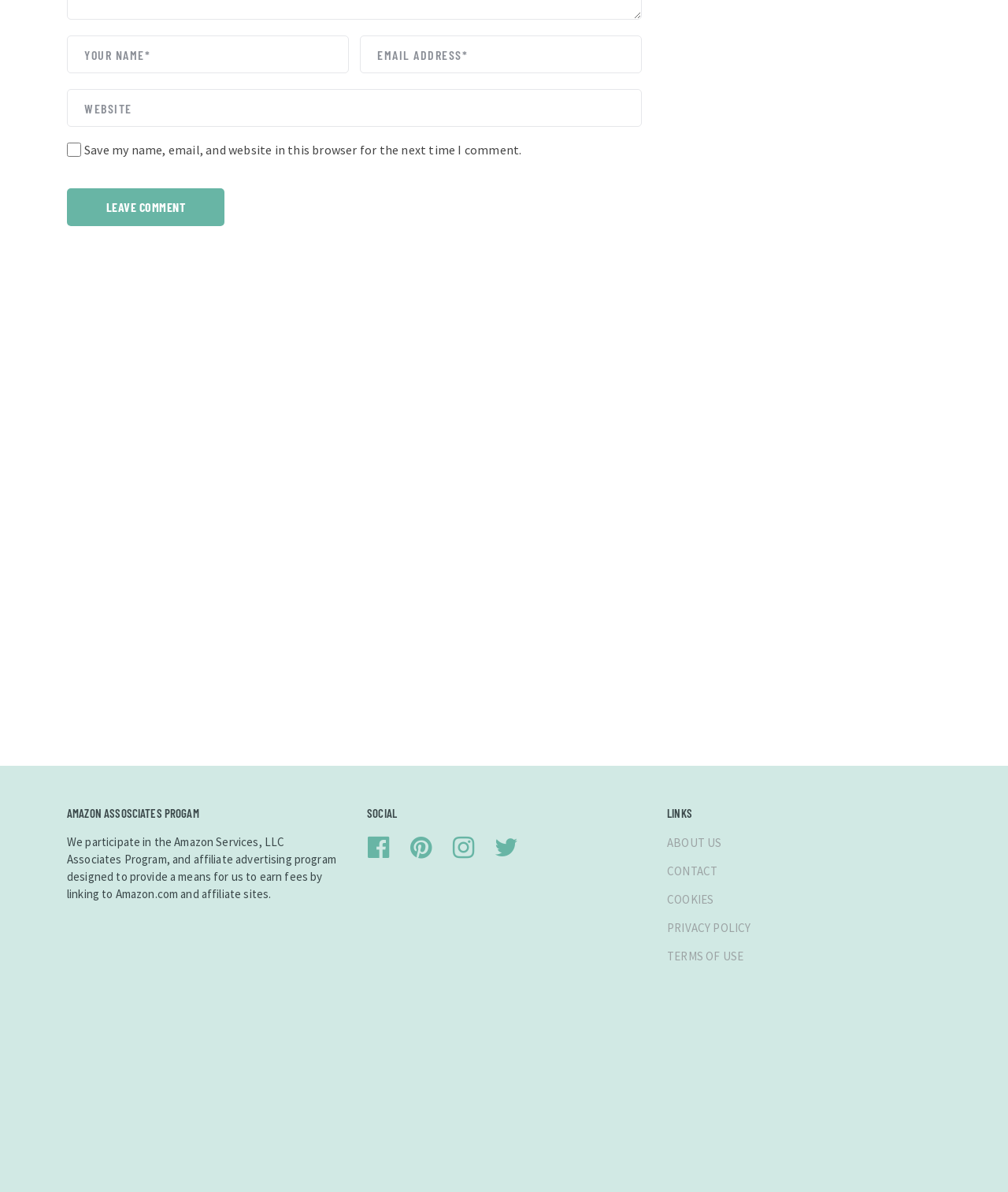Please identify the bounding box coordinates of the element that needs to be clicked to perform the following instruction: "Click the Facebook link".

[0.364, 0.701, 0.386, 0.719]